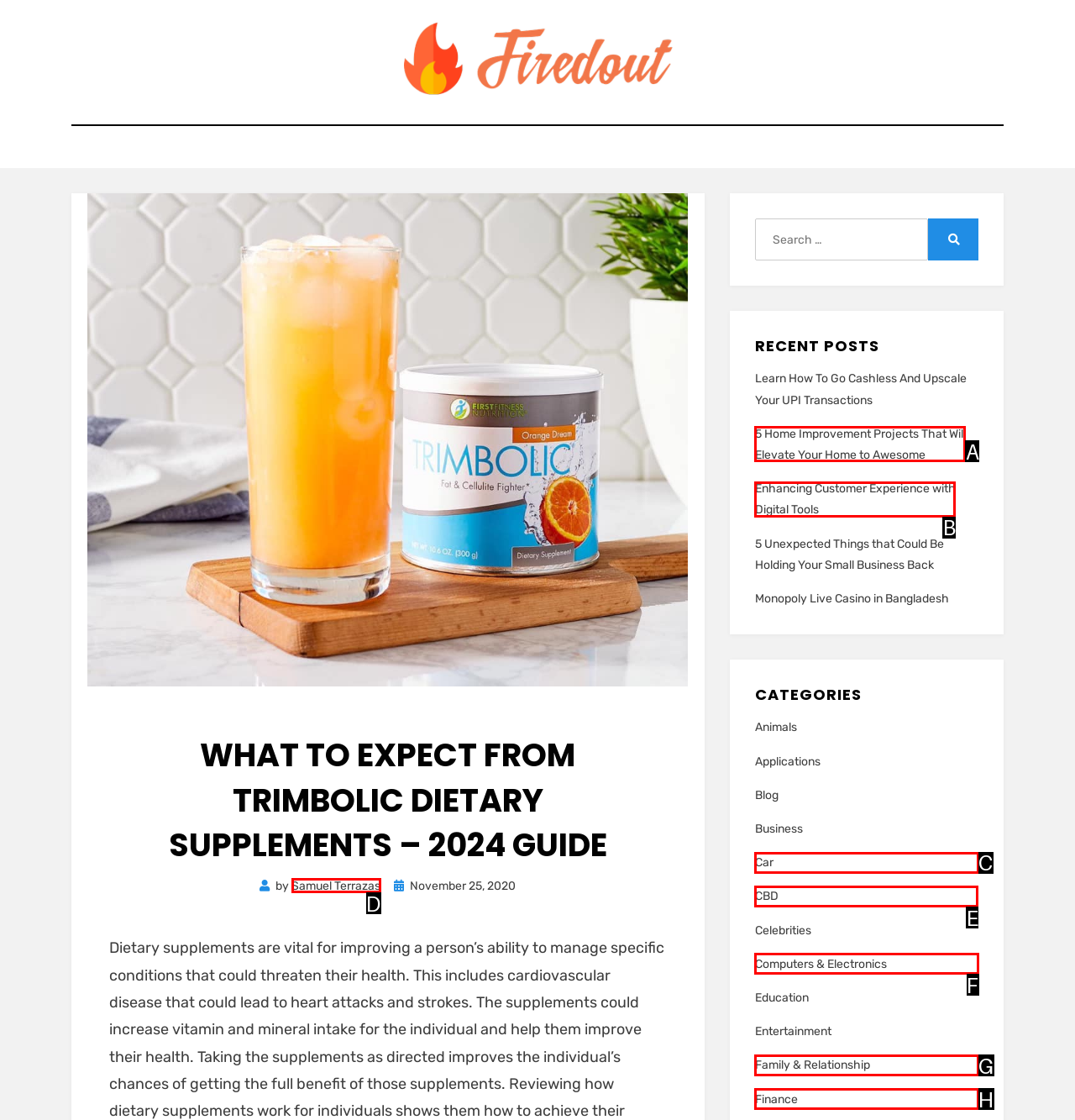Tell me the letter of the correct UI element to click for this instruction: Explore the category of CBD. Answer with the letter only.

E